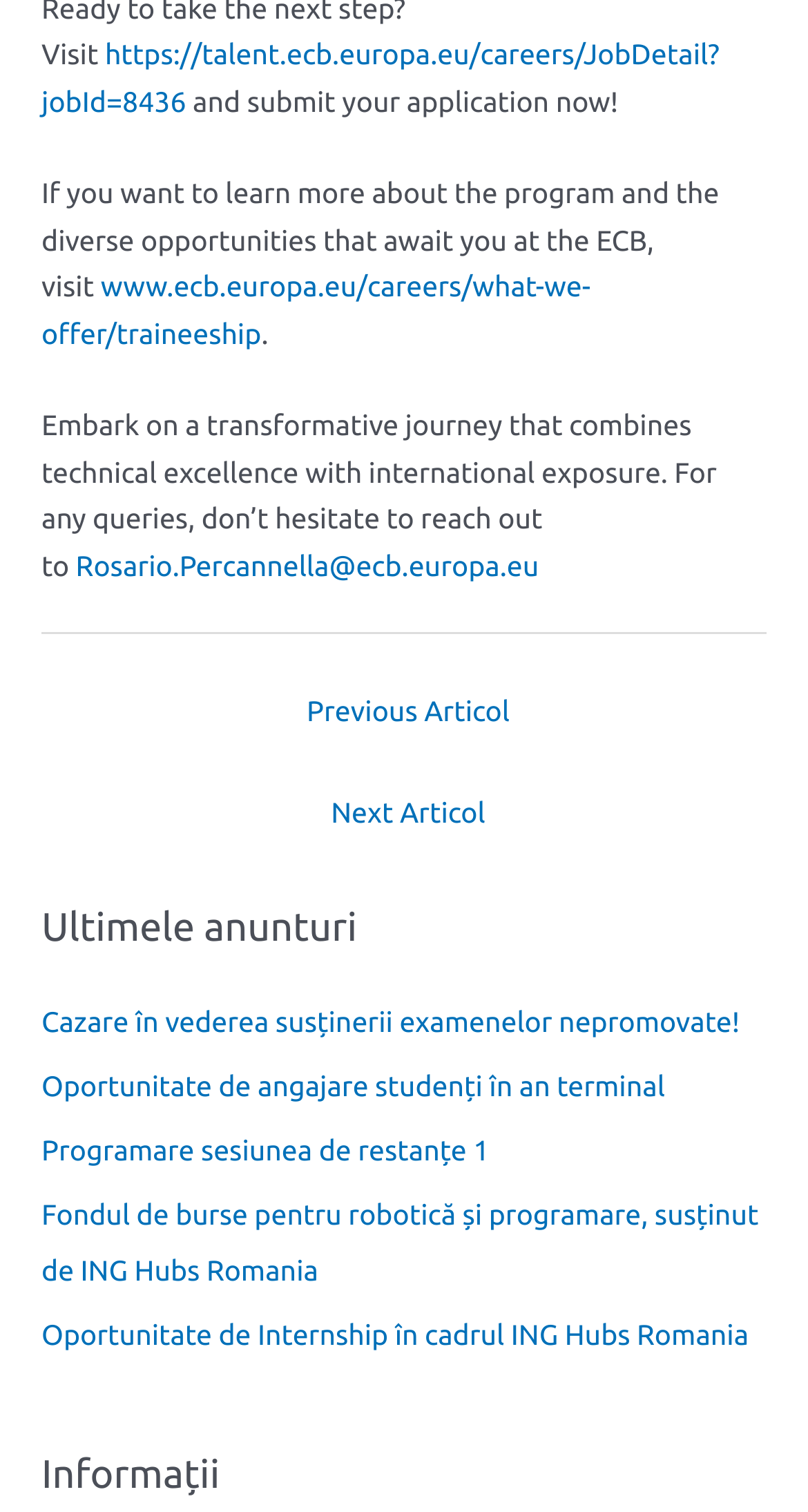Please locate the bounding box coordinates of the region I need to click to follow this instruction: "Contact Rosario Percannella for queries".

[0.094, 0.363, 0.667, 0.385]